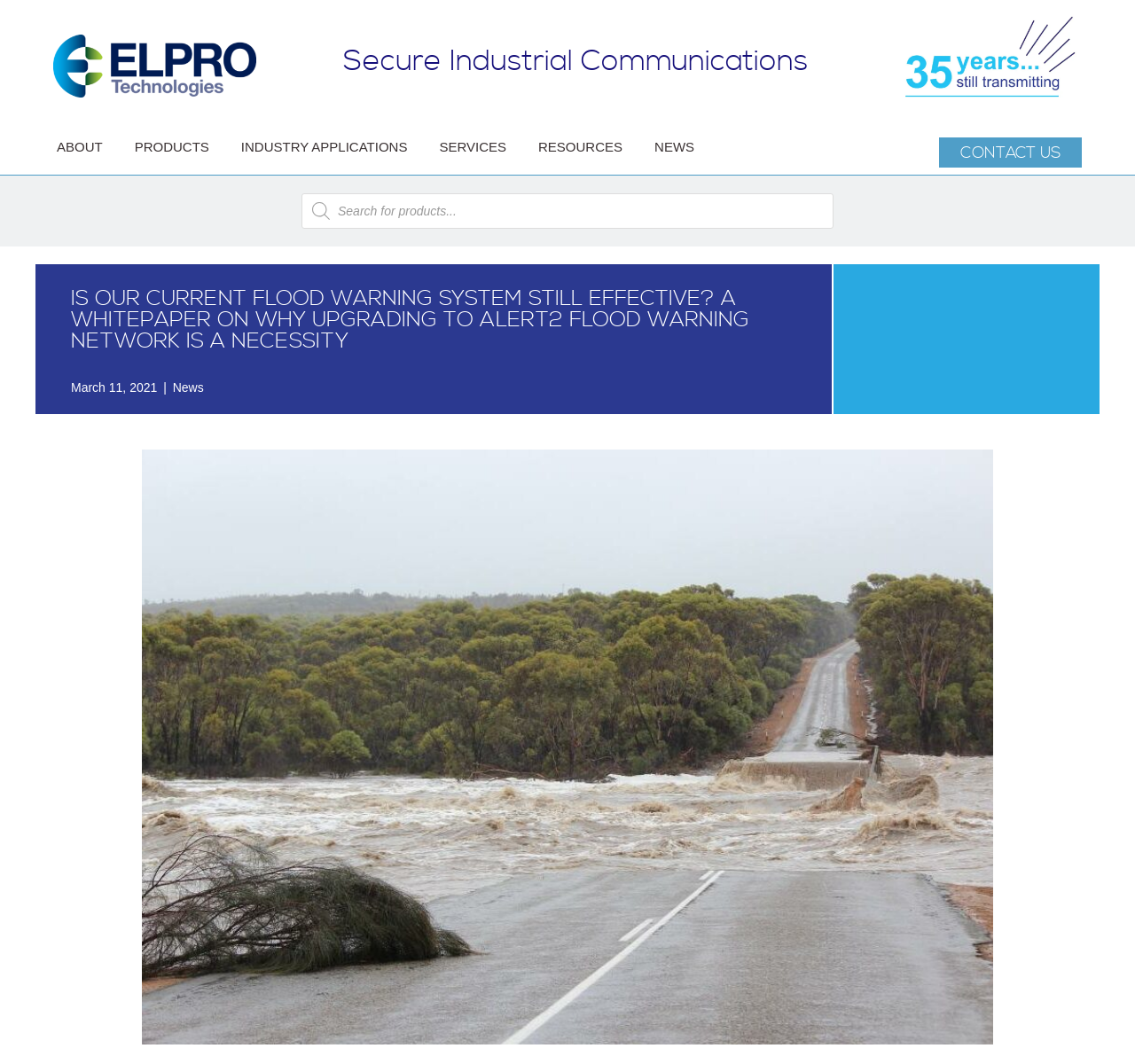Please find the bounding box for the UI component described as follows: "Resources".

[0.463, 0.12, 0.559, 0.164]